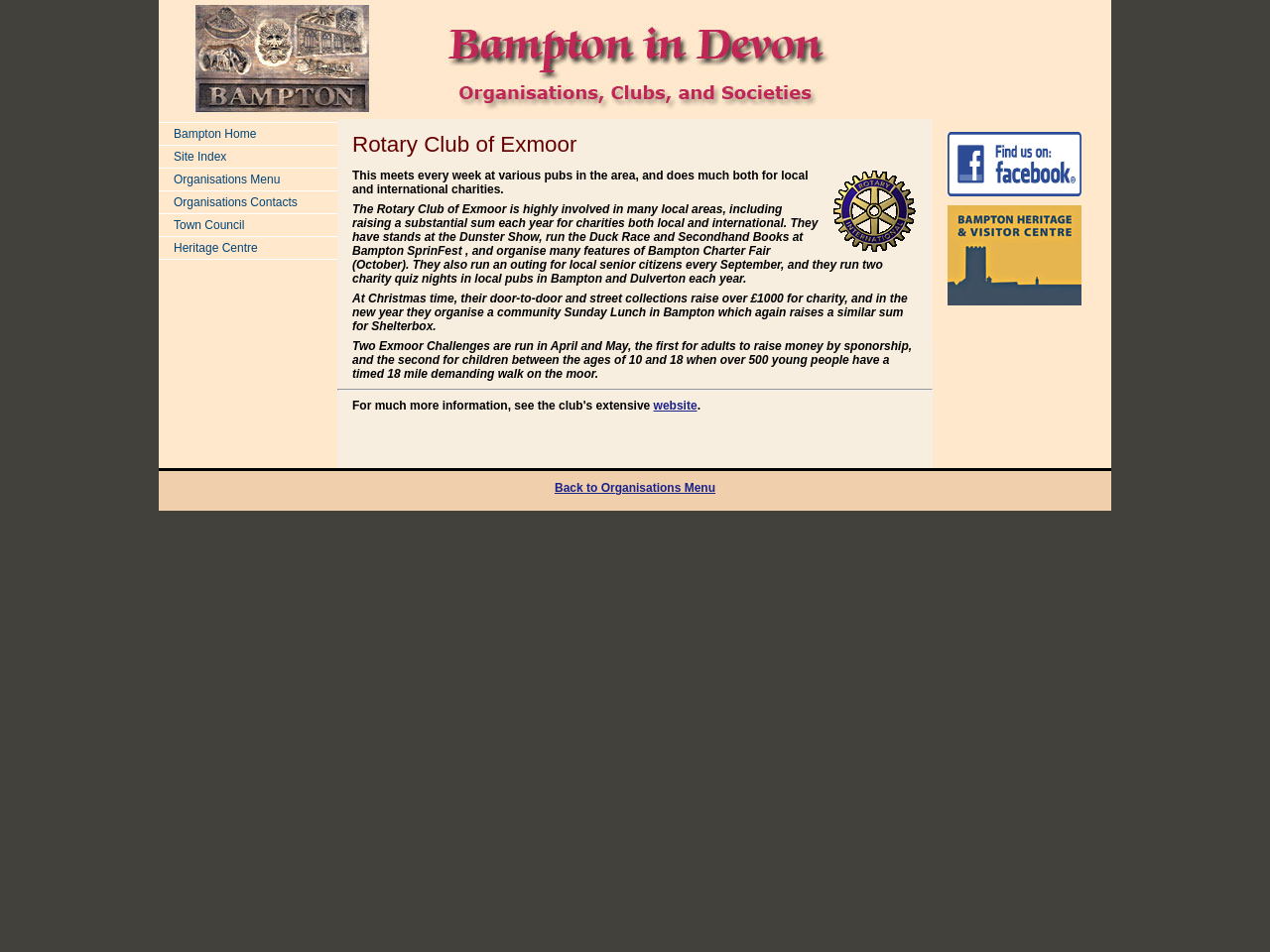Based on the image, provide a detailed response to the question:
What is the name of the charity that the Rotary Club of Exmoor supports at Christmas time?

I inferred the answer by reading the text on the page, which states that the Rotary Club of Exmoor organises a community Sunday Lunch in Bampton, which raises money for Shelterbox.